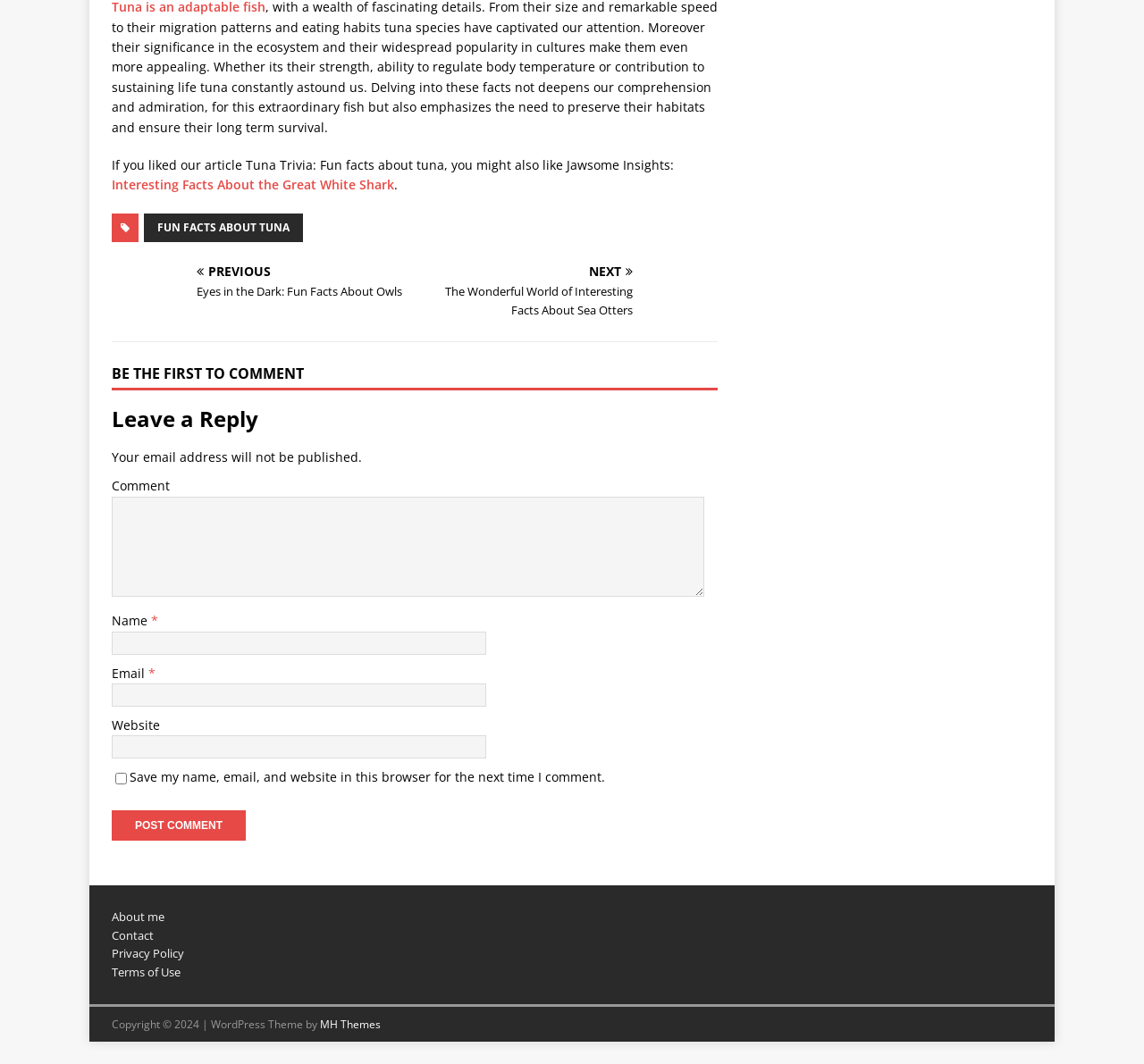Examine the image and give a thorough answer to the following question:
What is the purpose of the checkbox in the comment section?

The checkbox in the comment section is labeled 'Save my name, email, and website in this browser for the next time I comment.' which indicates that its purpose is to save the commenter's information for future comments.